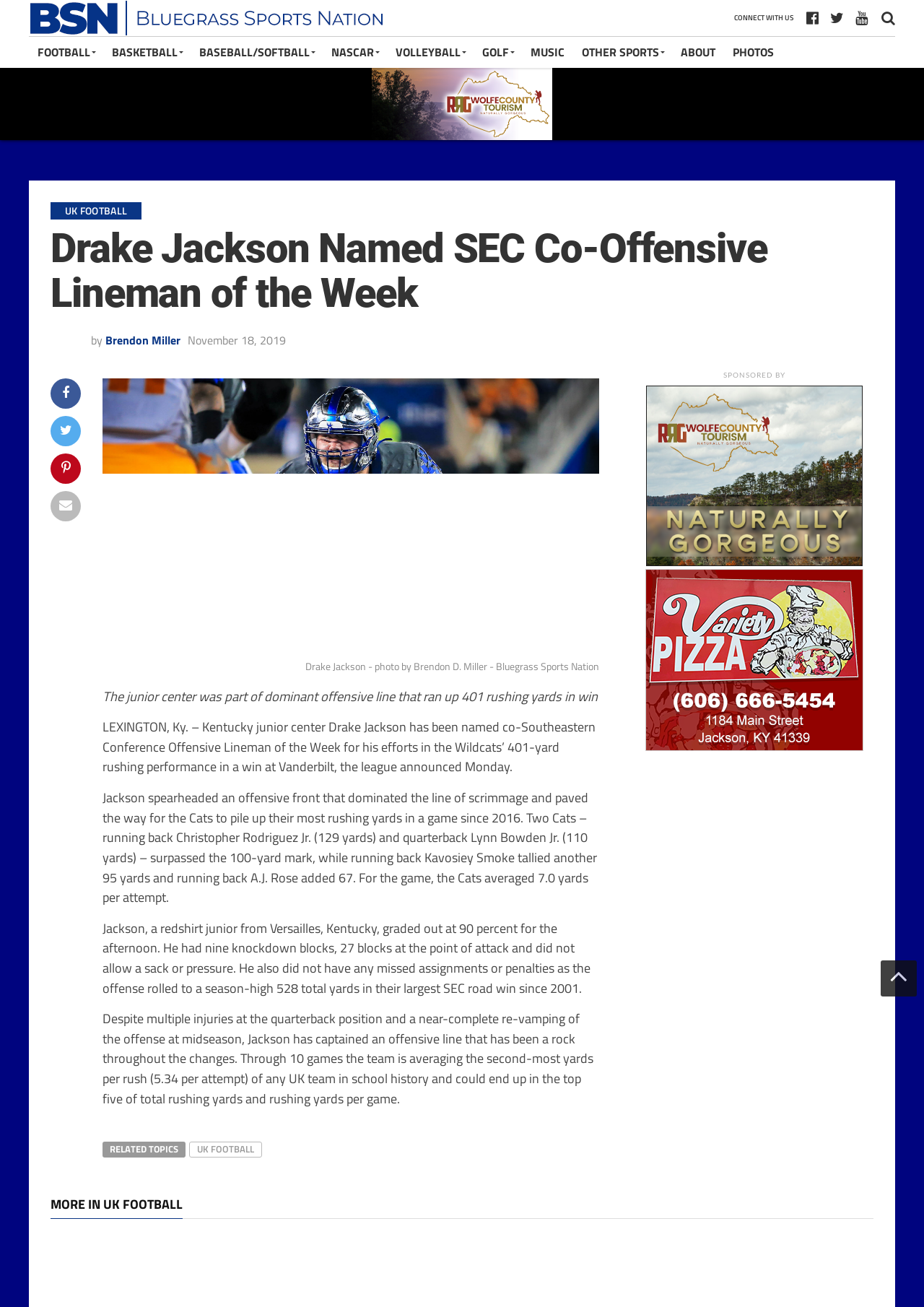Generate the title text from the webpage.

Drake Jackson Named SEC Co-Offensive Lineman of the Week